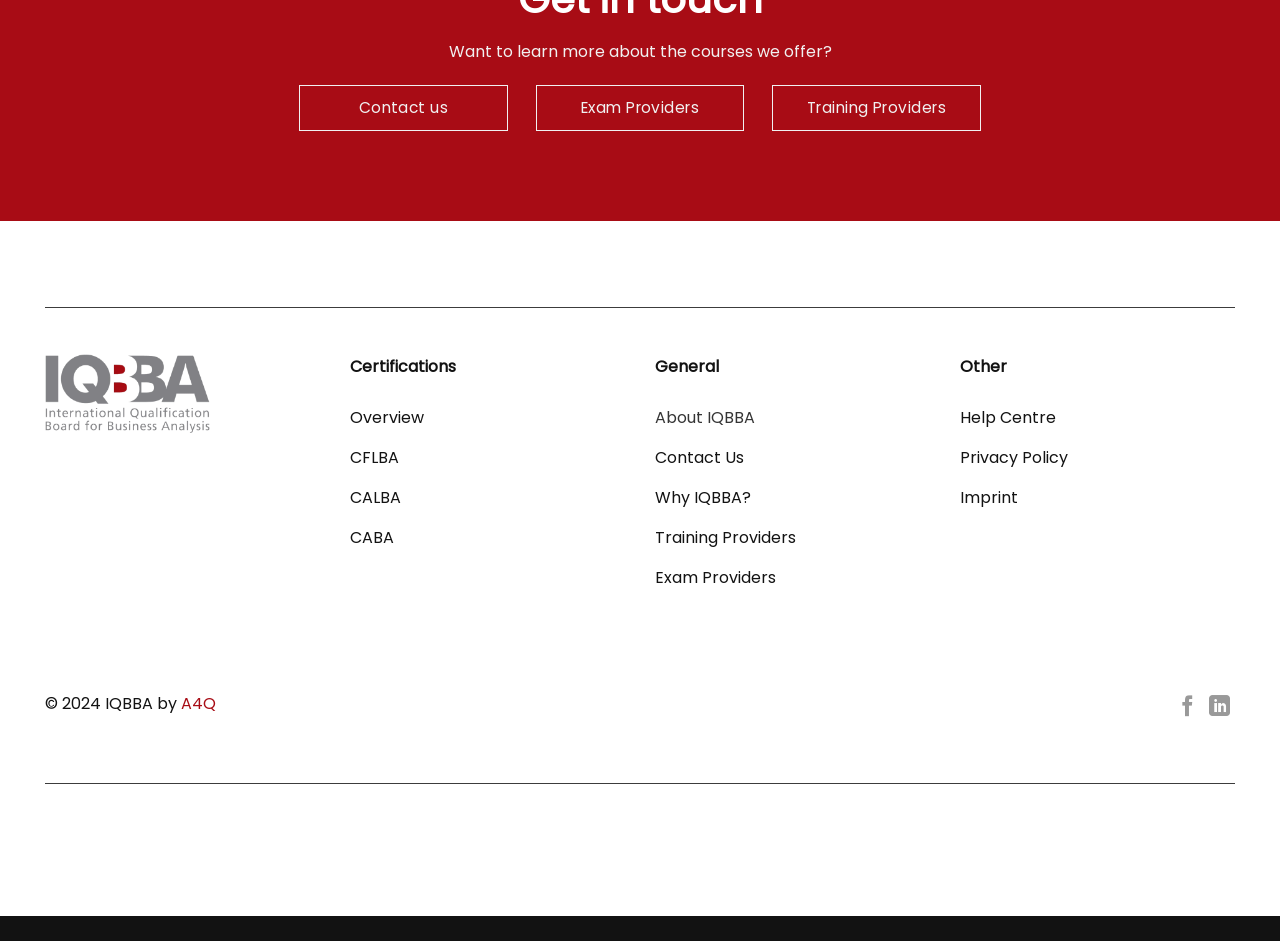How many sections are there in the main content area?
Using the image, respond with a single word or phrase.

3